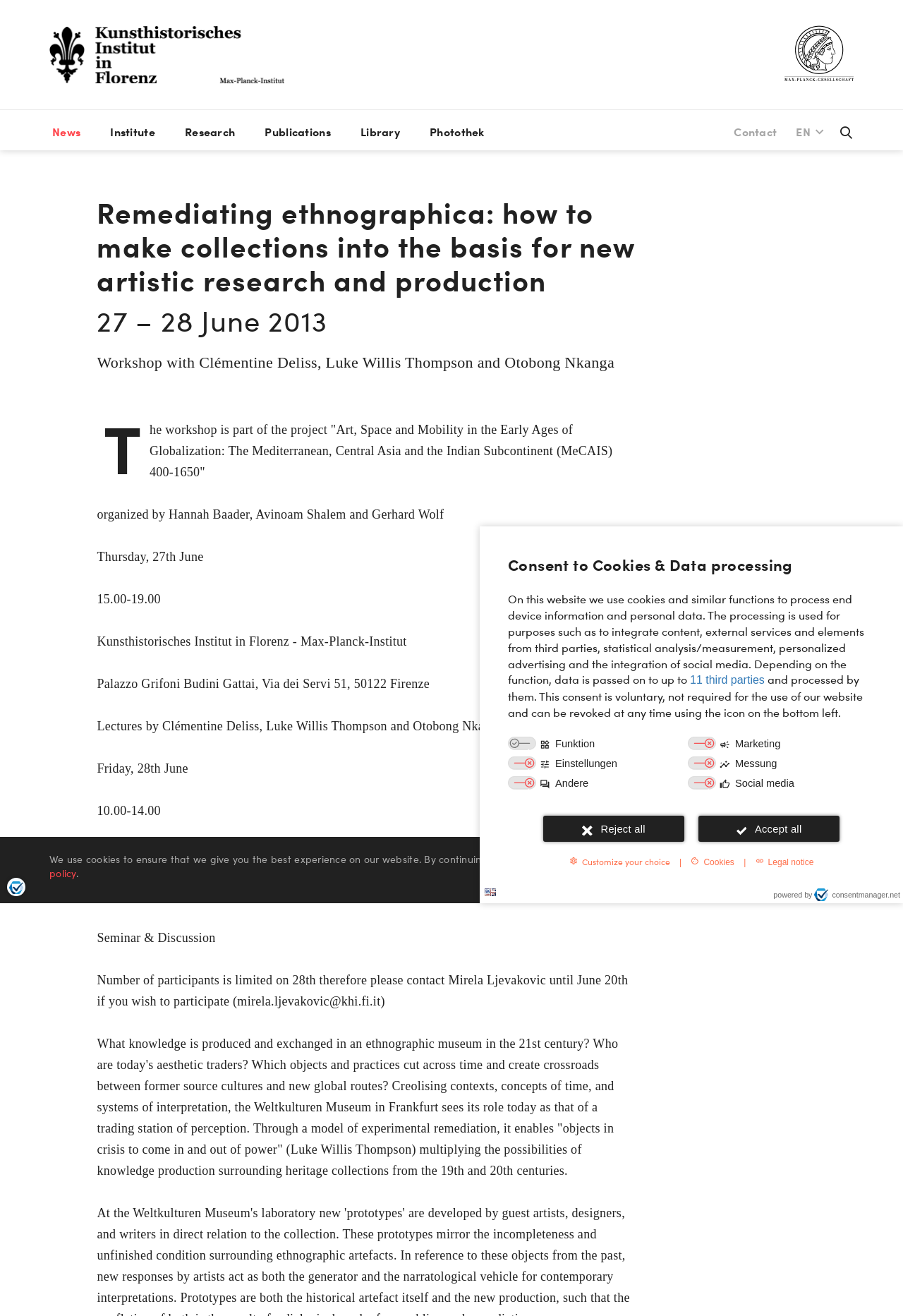For the element described, predict the bounding box coordinates as (top-left x, top-left y, bottom-right x, bottom-right y). All values should be between 0 and 1. Element description: consentmanager.net

[0.902, 0.675, 0.997, 0.685]